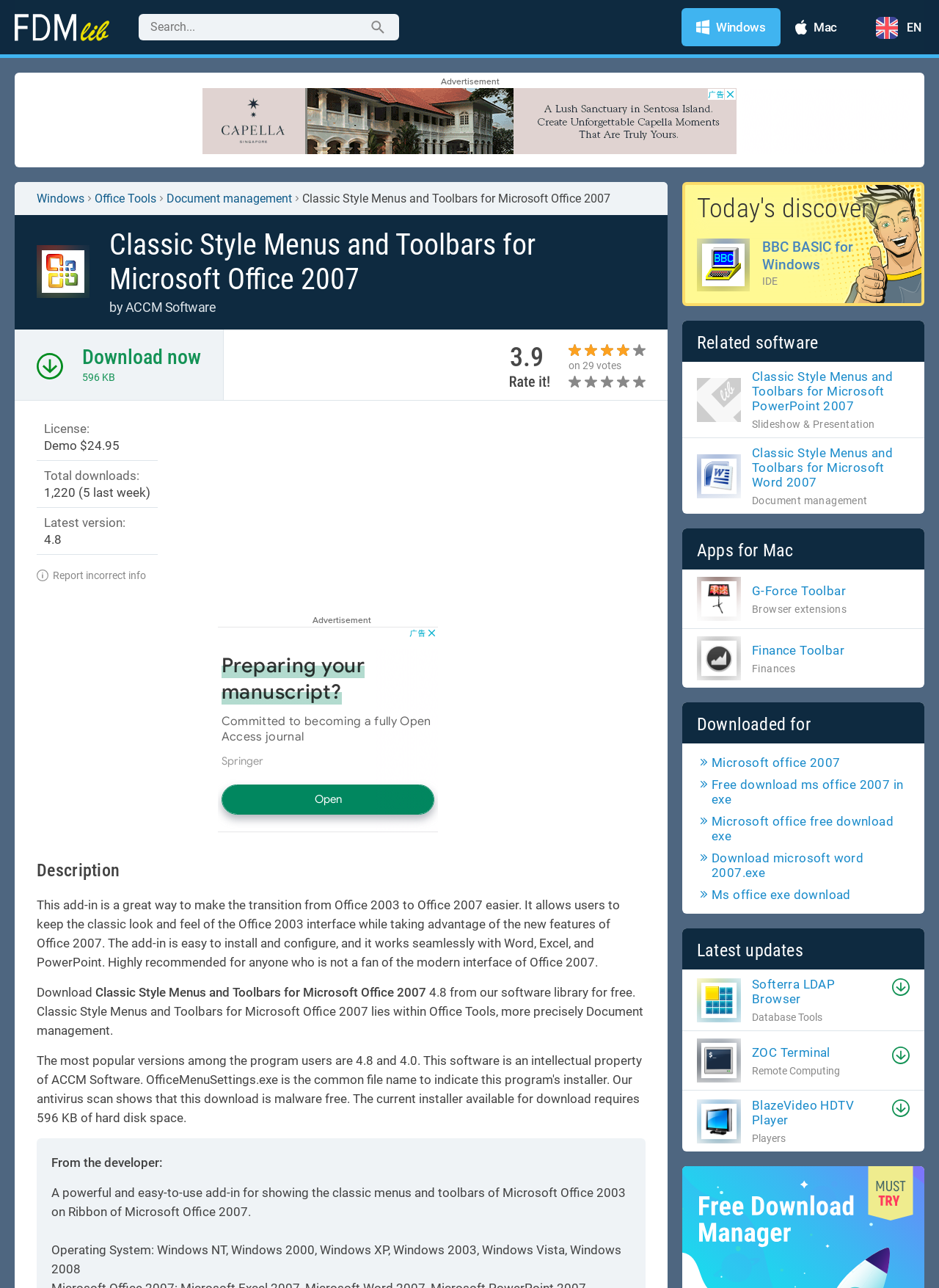What is the name of the software being described?
Based on the image, give a one-word or short phrase answer.

Classic Style Menus and Toolbars for Microsoft Office 2007